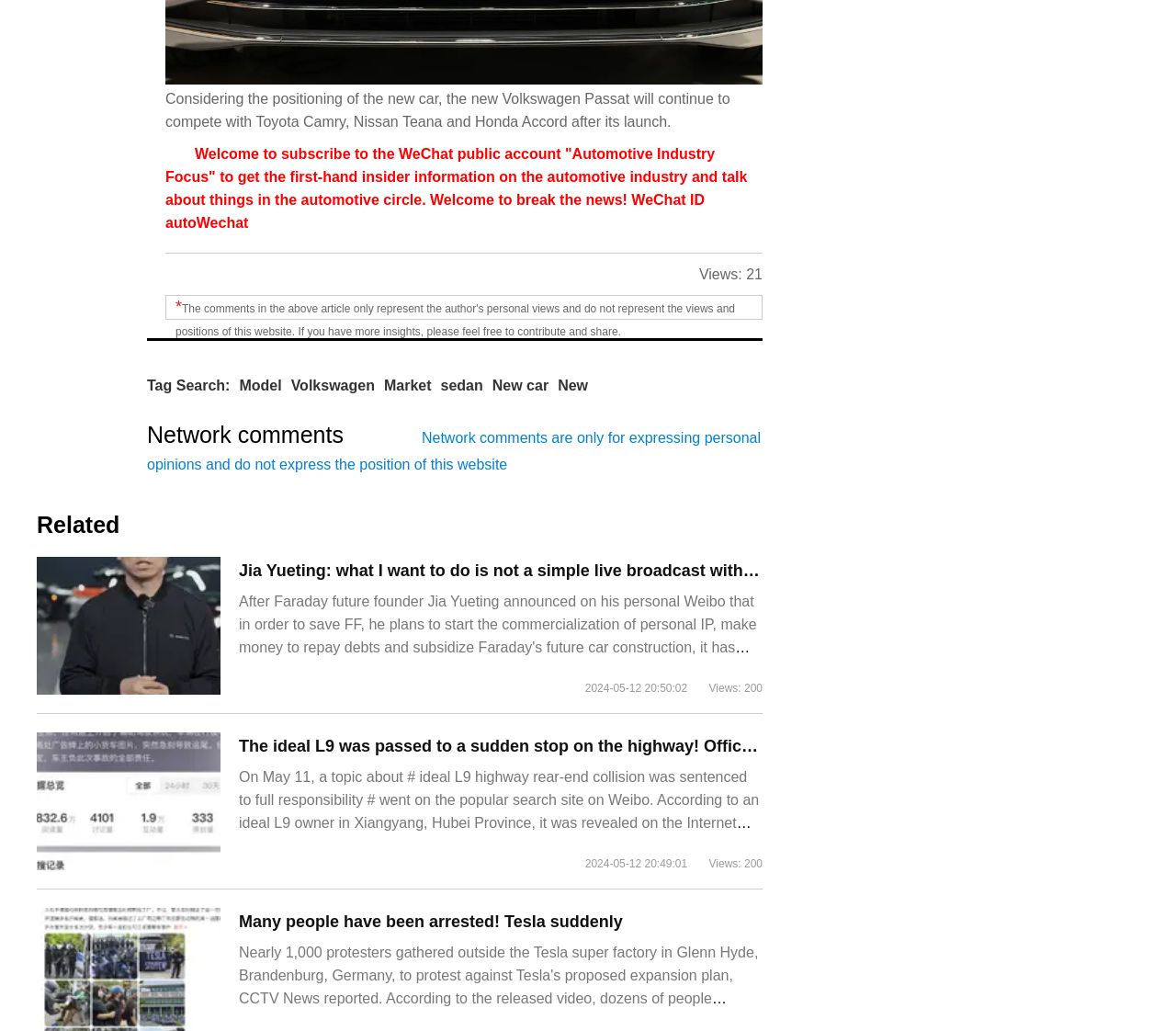What is the topic of the first article?
Answer the question with a single word or phrase derived from the image.

Volkswagen Passat